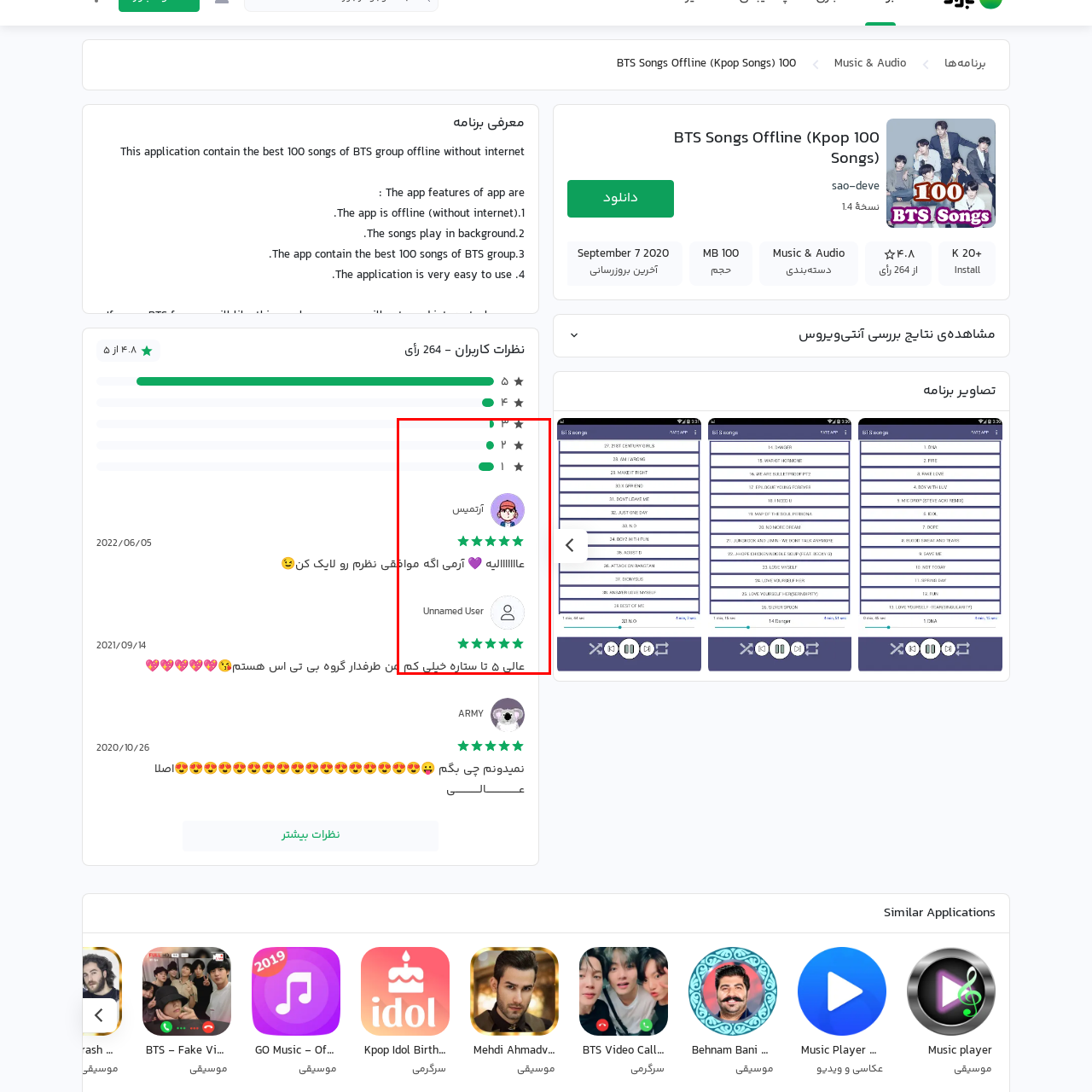Provide an elaborate description of the image marked by the red boundary.

The image displays a user review section for the "100 BTS Songs Offline (Kpop Songs)" application. In this section, two user avatars are visible alongside their respective ratings and comments. 

The first user, identified as "آرتمیس," has awarded the app a five-star rating and expressed enthusiasm, writing: "عااااااالیه 💜 آرمی اگه موافقی نظرم رو لایک کن😉" which translates to "It’s amazing! 💜 If you agree, like my comment 😉". 

Next to this review is an avatar representing an "Unnamed User," who also rated the app five stars. Their comment reads, "عالی ۵ تا ستاره خیلی کم من طرفدار گروه بی تی اس هستم😘💖💖💖💖💖," translating to "Excellent, five stars are too few; I am a fan of the BTS group." 

Overall, the image highlights the enthusiastic feedback from BTS fans who appreciate the app for its offline music access.